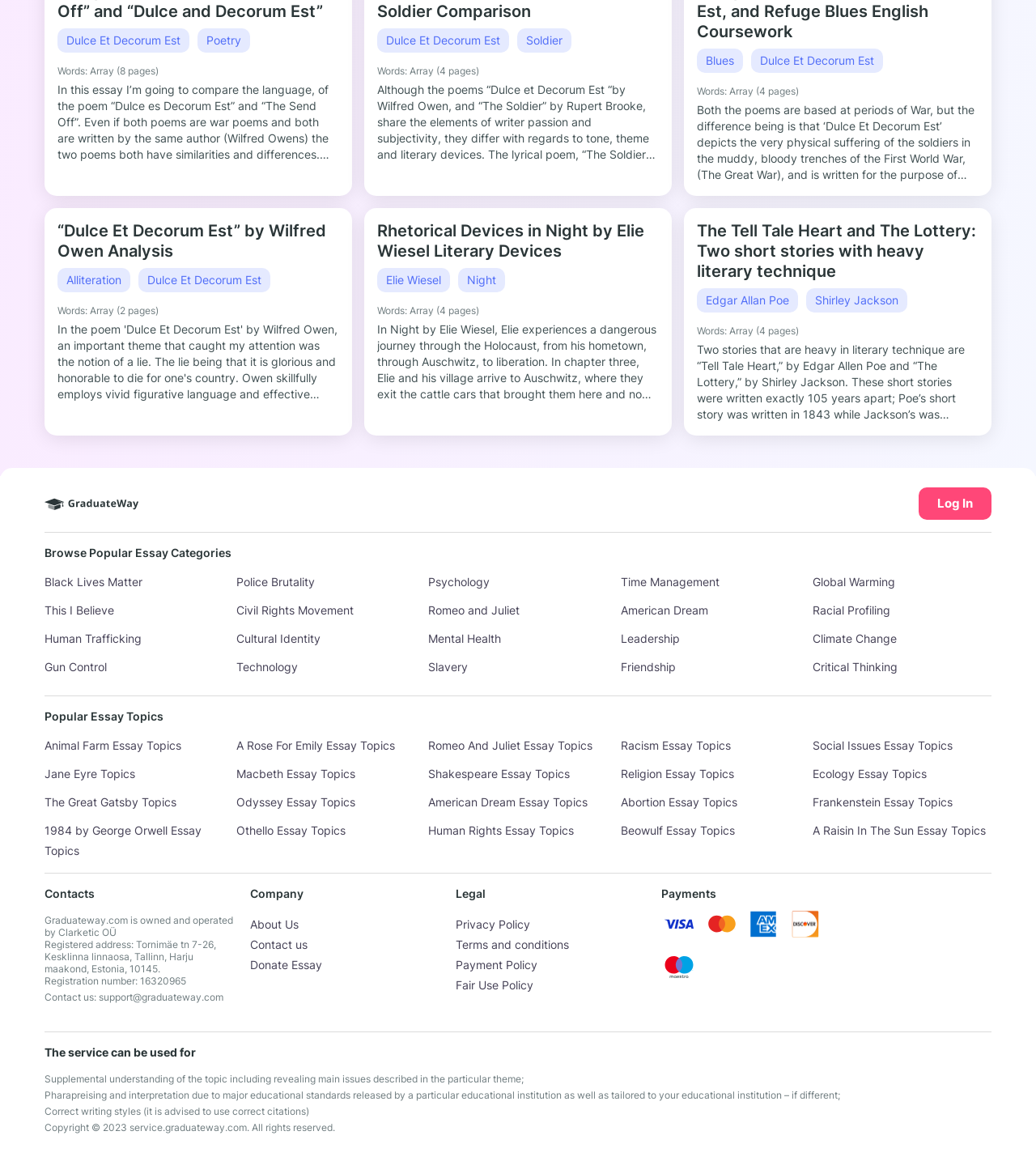What is the title of the first essay?
Observe the image and answer the question with a one-word or short phrase response.

Dulce Et Decorum Est